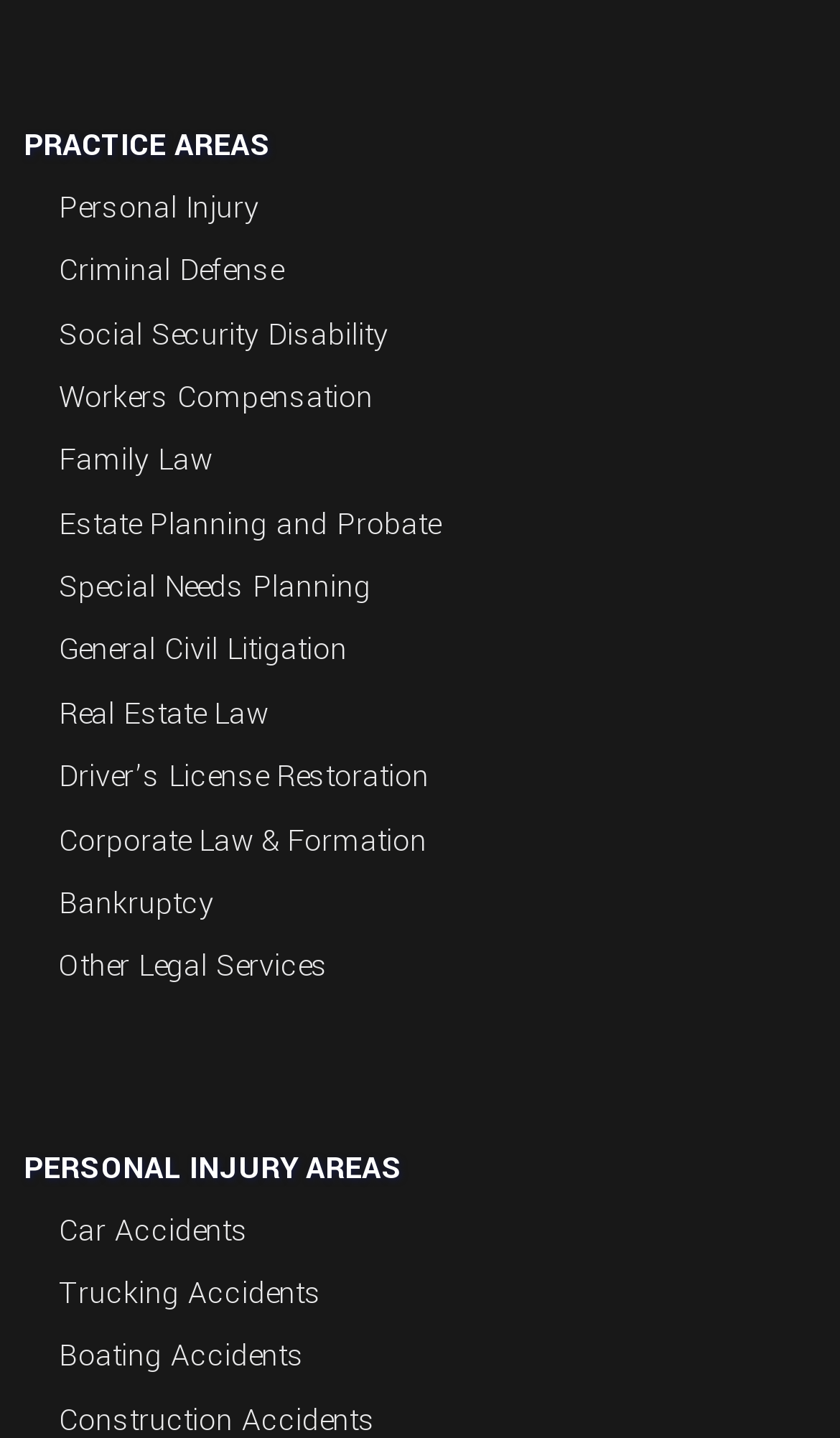What is the last practice area listed?
Please give a detailed and elaborate explanation in response to the question.

I checked the list of practice areas under the 'PRACTICE AREAS' heading and found that the last link listed is 'Other Legal Services', which is the last practice area.